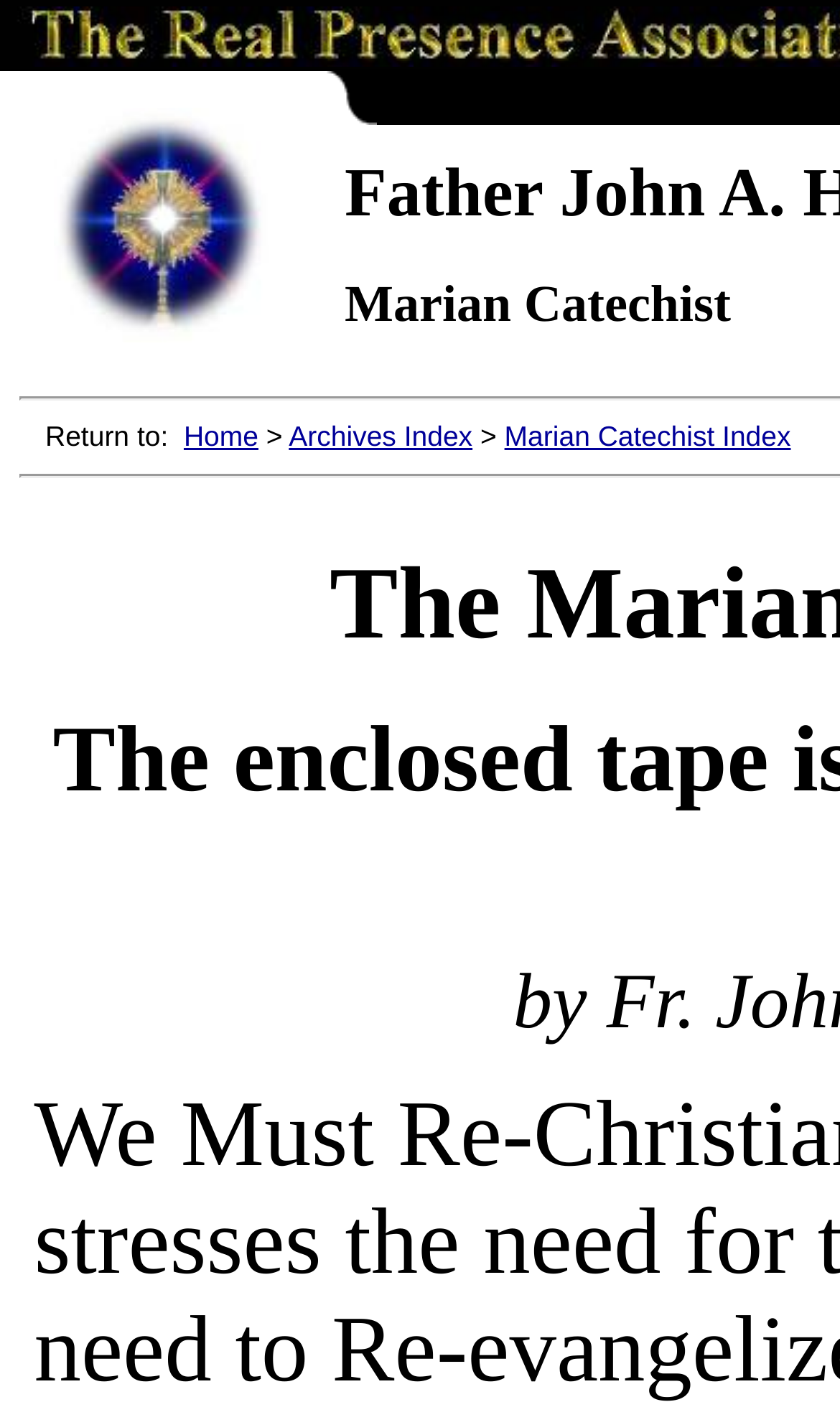Given the webpage screenshot and the description, determine the bounding box coordinates (top-left x, top-left y, bottom-right x, bottom-right y) that define the location of the UI element matching this description: Home

[0.219, 0.299, 0.308, 0.322]